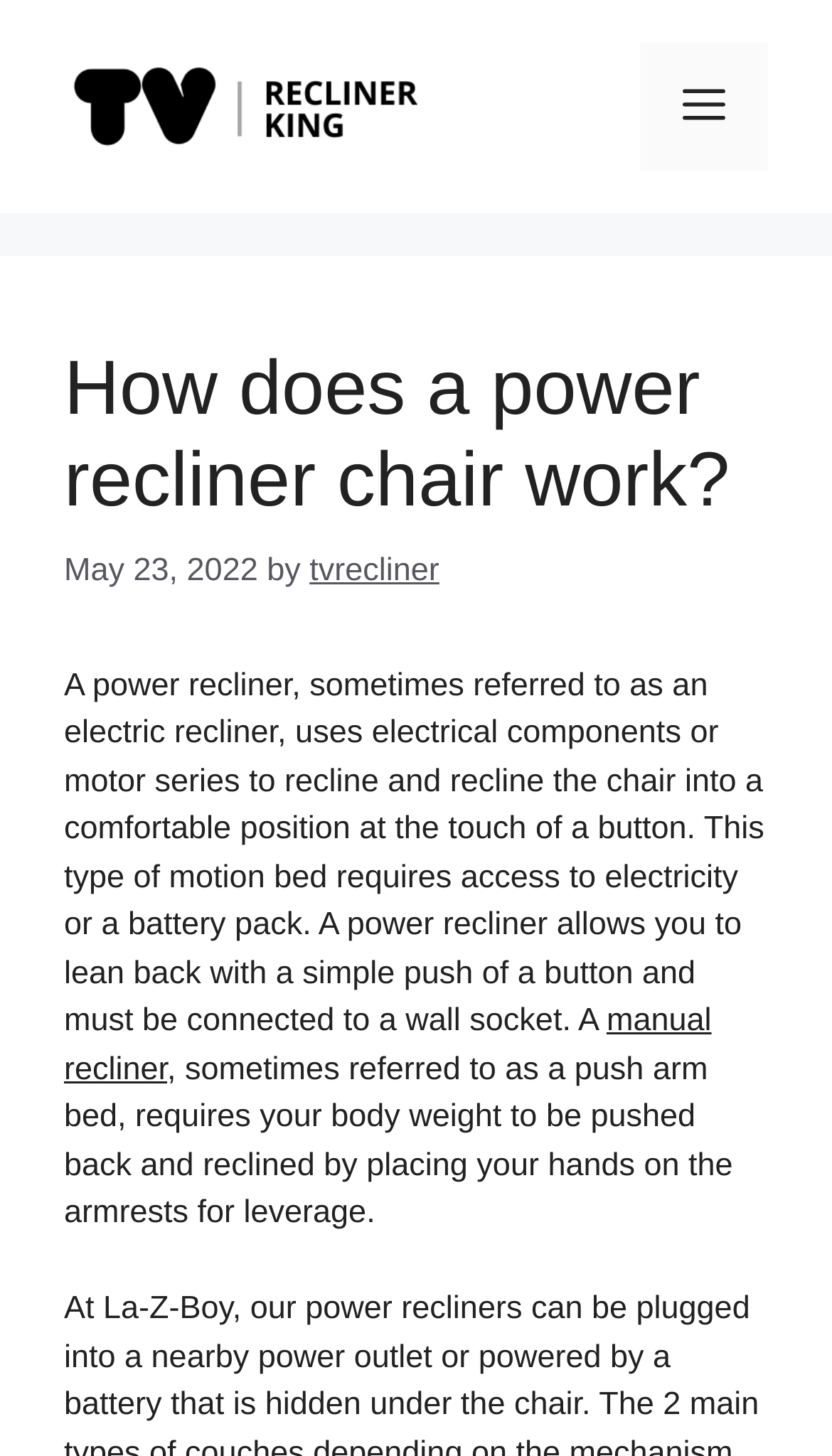Given the description tvrecliner, predict the bounding box coordinates of the UI element. Ensure the coordinates are in the format (top-left x, top-left y, bottom-right x, bottom-right y) and all values are between 0 and 1.

[0.372, 0.379, 0.528, 0.404]